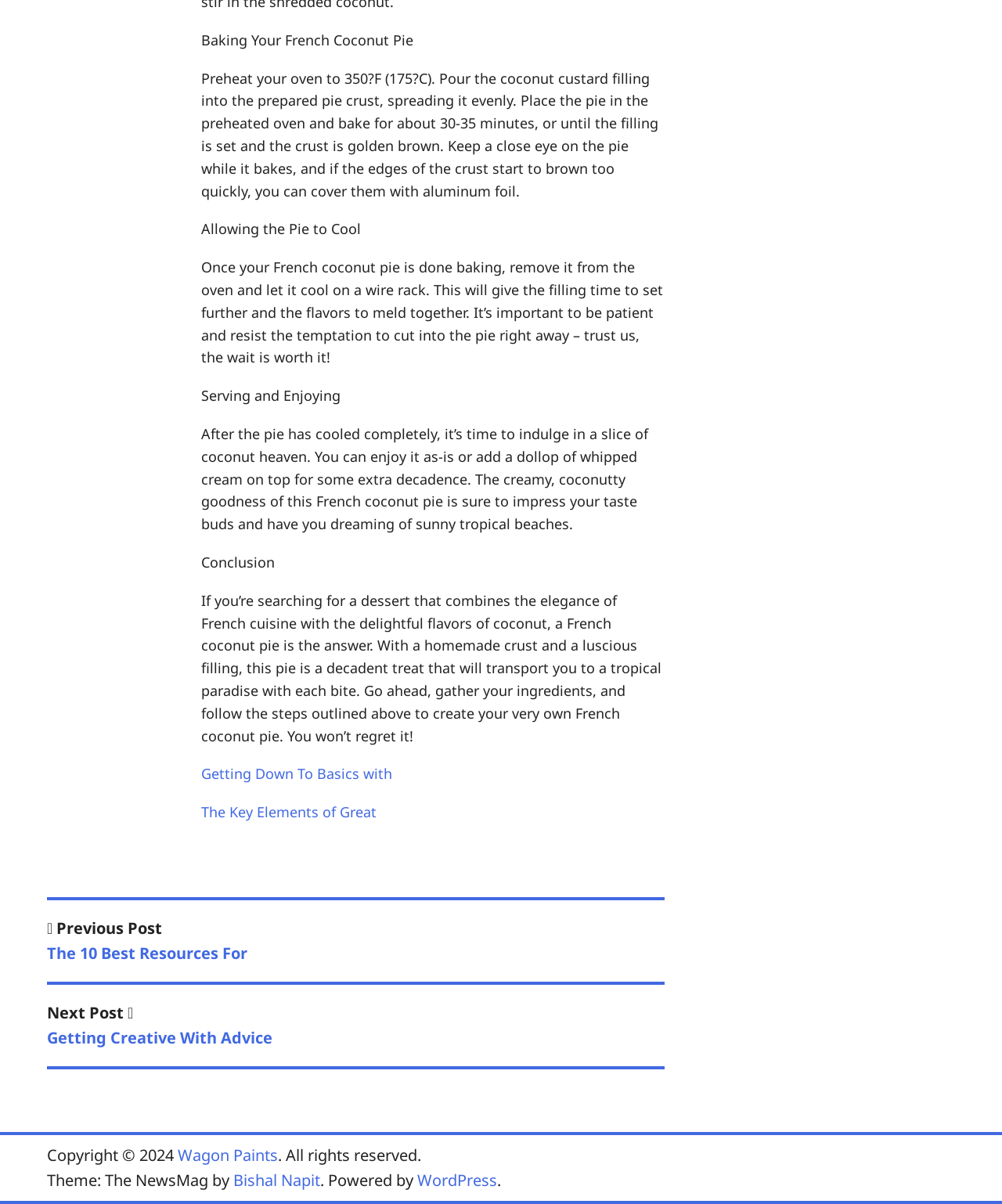Please analyze the image and give a detailed answer to the question:
What is the name of the theme used in this website?

The answer can be found at the bottom of the webpage, where it states 'Theme: The NewsMag by Bishal Napit.' This theme is used to design and layout the website.